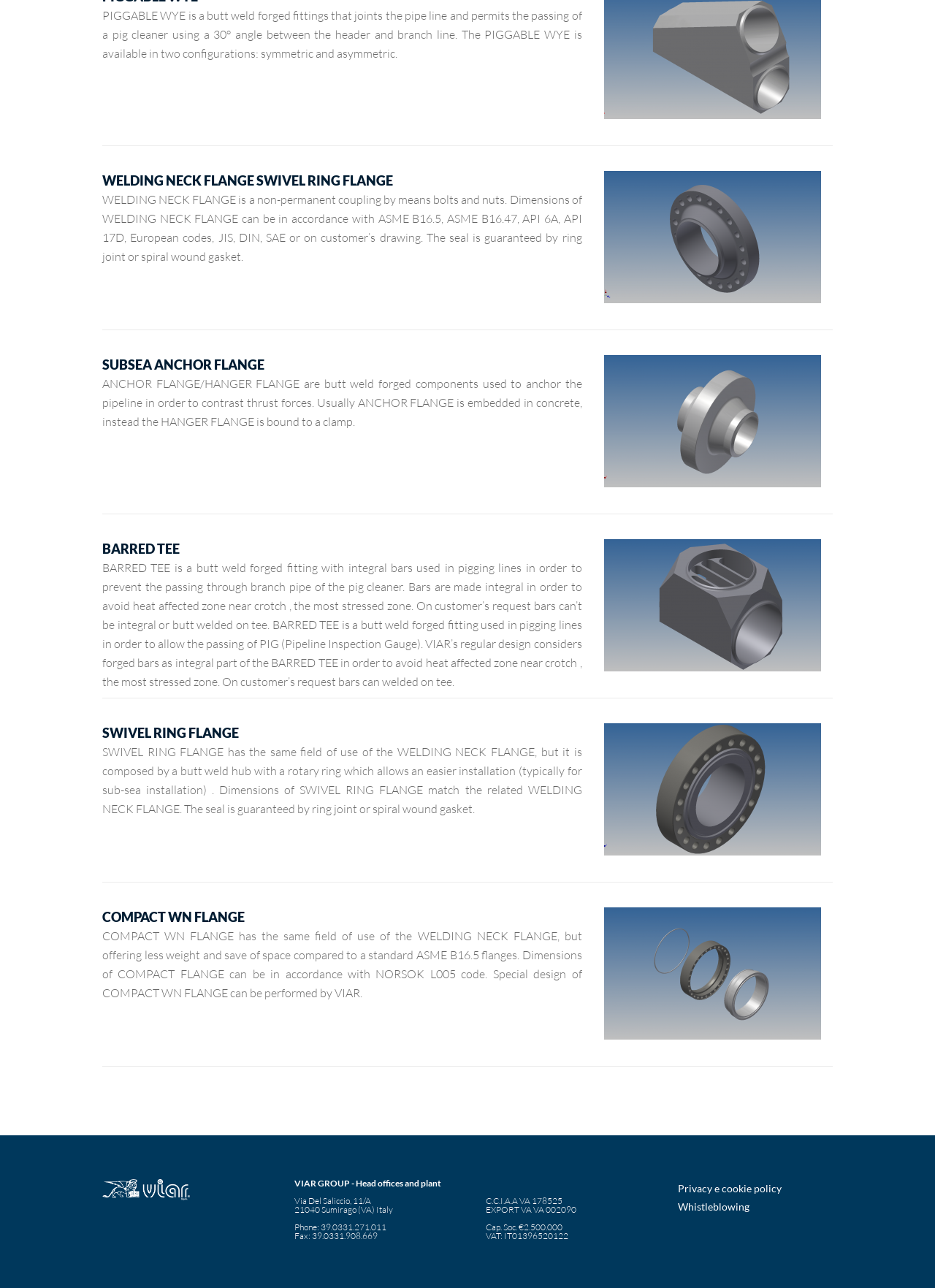Predict the bounding box for the UI component with the following description: "Whistleblowing".

[0.725, 0.932, 0.801, 0.942]